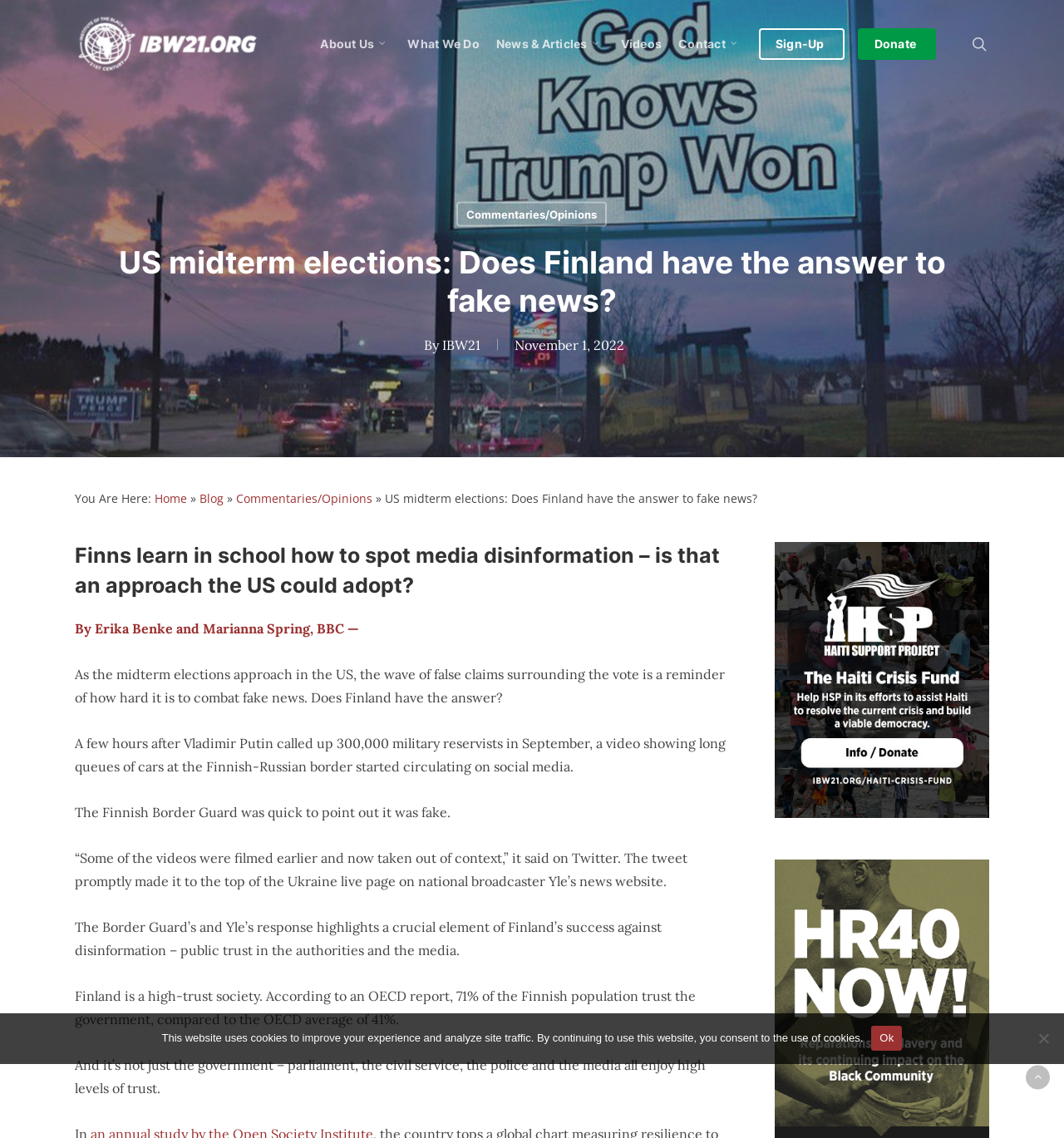Locate the bounding box of the UI element described in the following text: "About Us".

[0.293, 0.034, 0.375, 0.044]